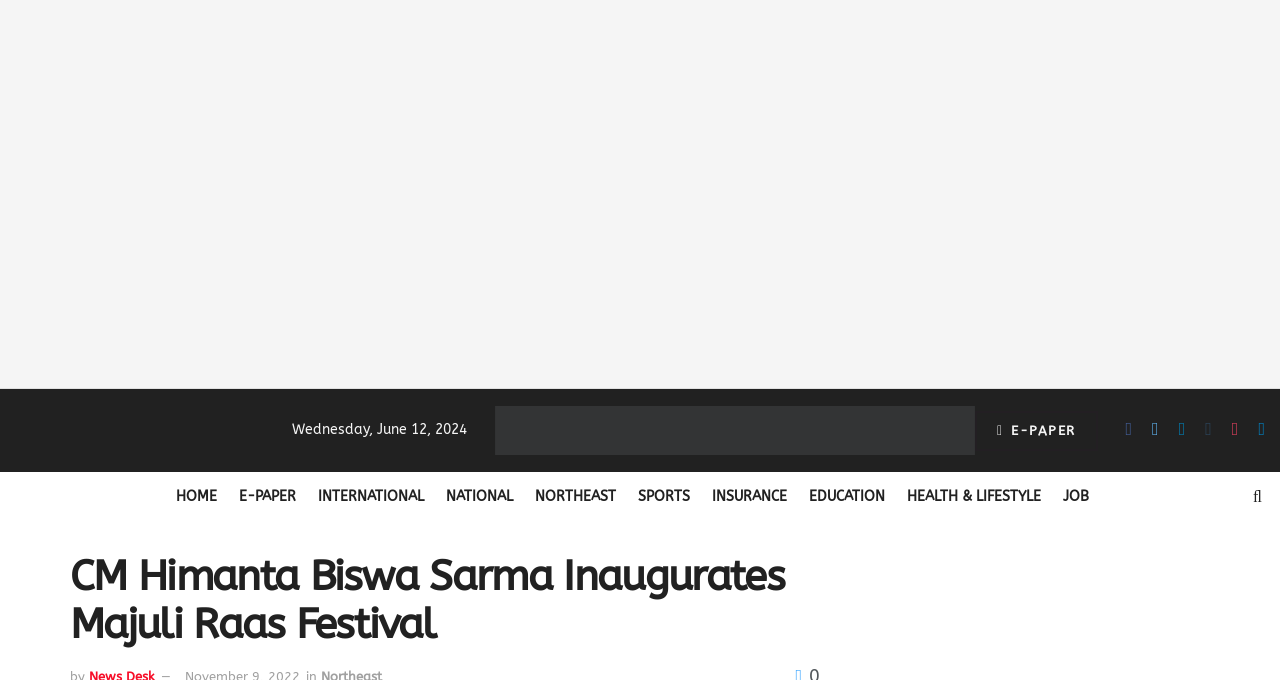Locate the bounding box coordinates of the region to be clicked to comply with the following instruction: "check HEALTH & LIFESTYLE". The coordinates must be four float numbers between 0 and 1, in the form [left, top, right, bottom].

[0.709, 0.709, 0.813, 0.751]